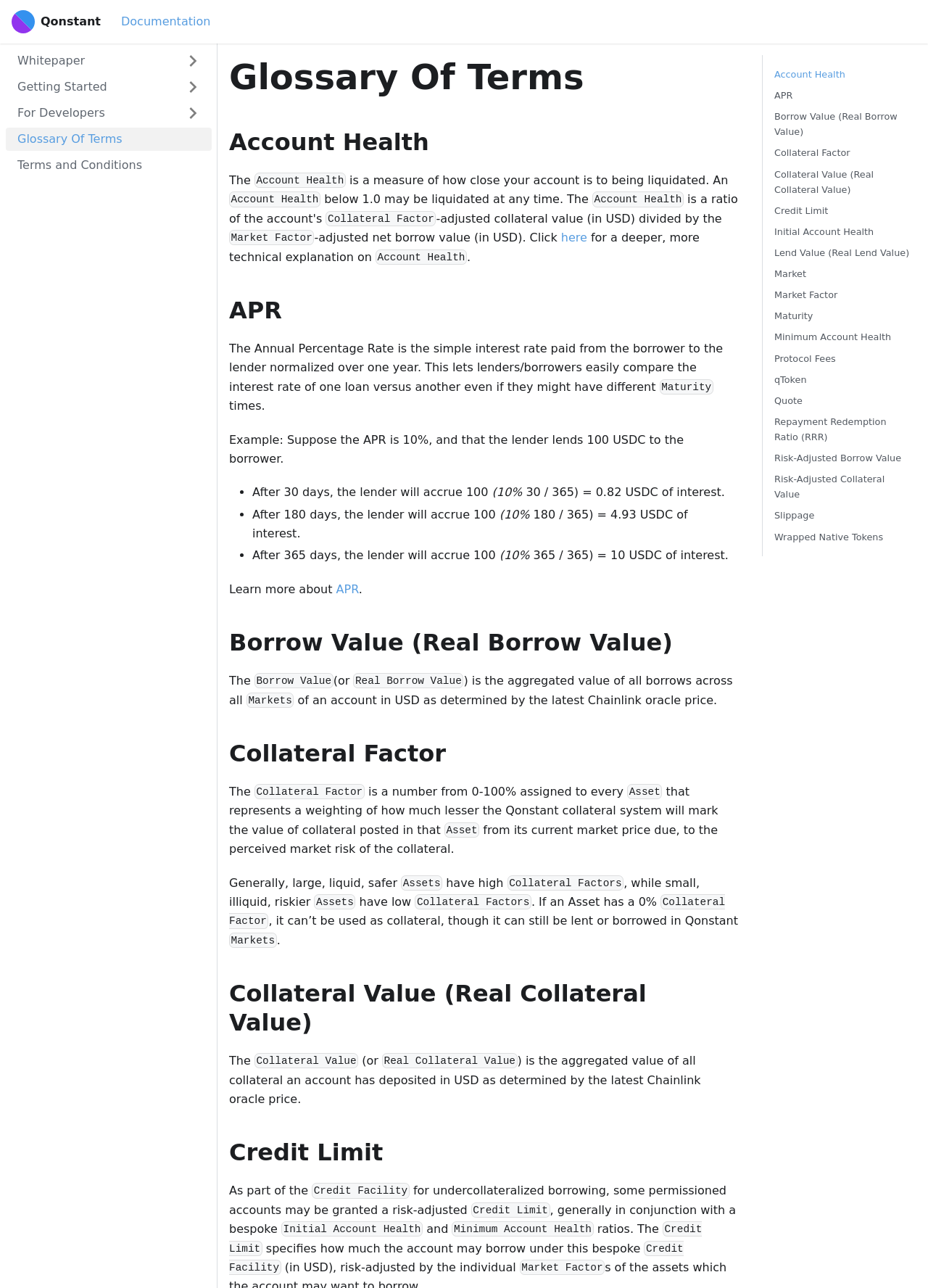Identify the bounding box for the given UI element using the description provided. Coordinates should be in the format (top-left x, top-left y, bottom-right x, bottom-right y) and must be between 0 and 1. Here is the description: ​

[0.481, 0.574, 0.508, 0.596]